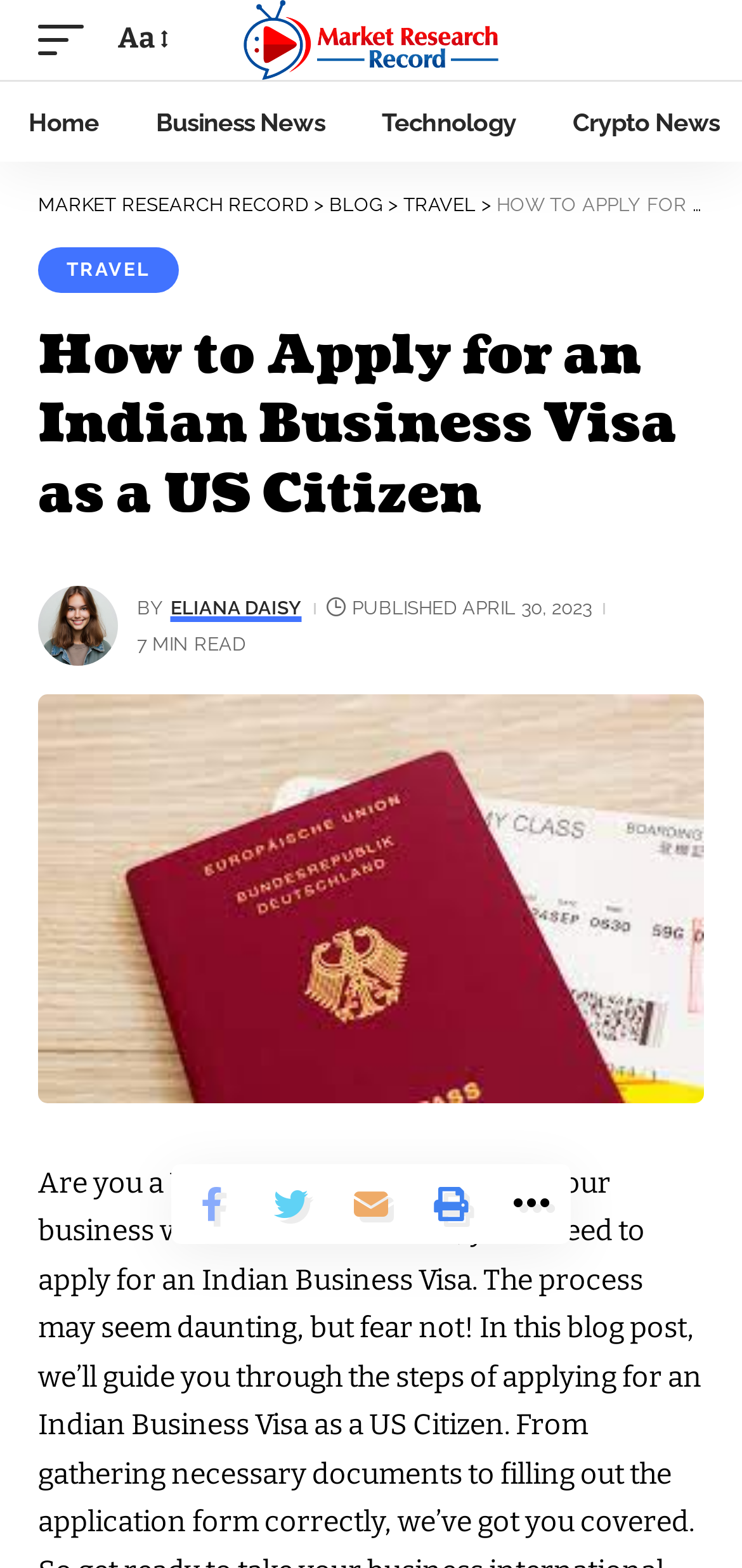What is the category of this article?
Can you offer a detailed and complete answer to this question?

The category can be found in the top navigation menu, where it says 'Business News'.